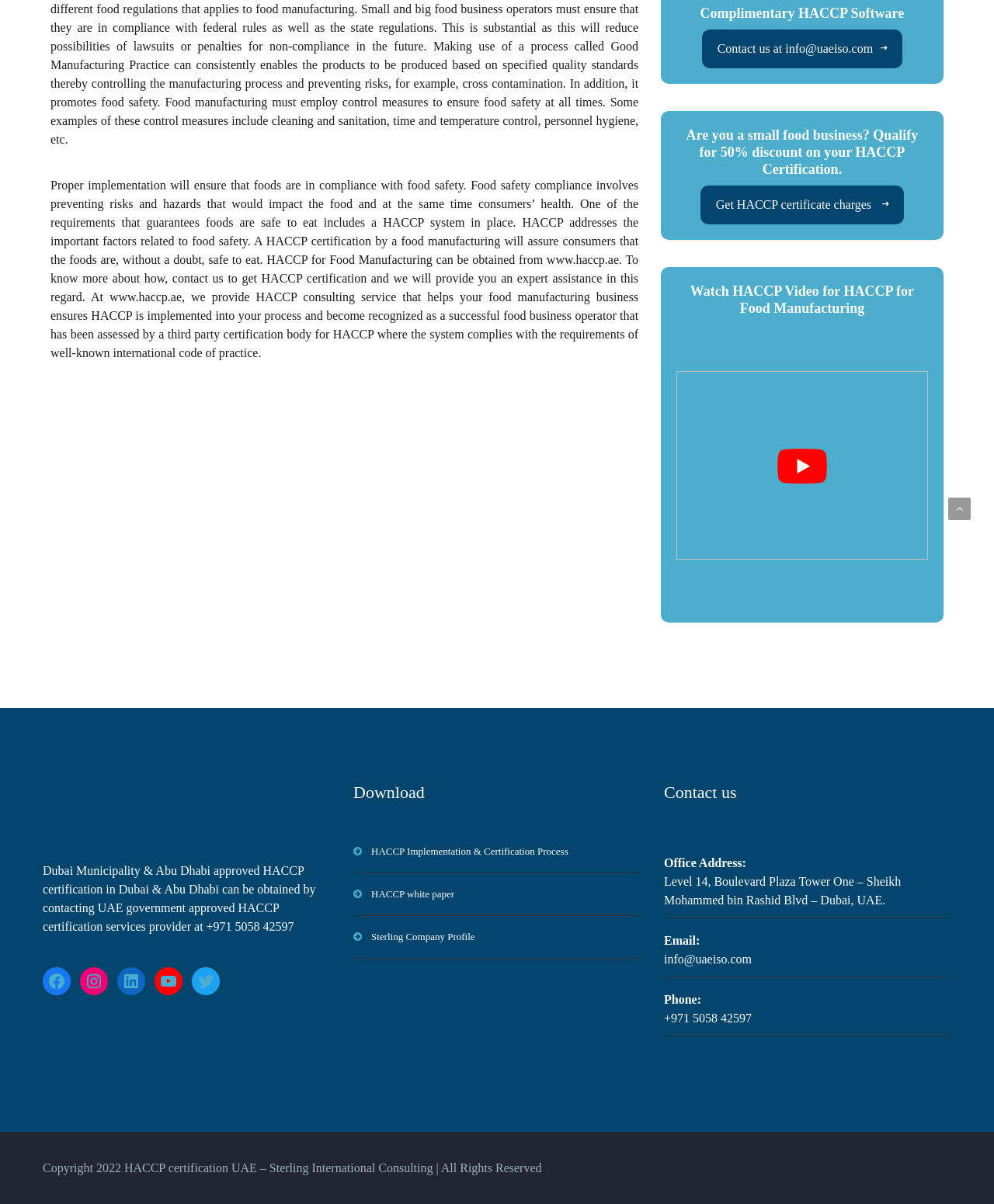Bounding box coordinates are specified in the format (top-left x, top-left y, bottom-right x, bottom-right y). All values are floating point numbers bounded between 0 and 1. Please provide the bounding box coordinate of the region this sentence describes: aria-label="play Youtube video"

[0.68, 0.27, 0.934, 0.504]